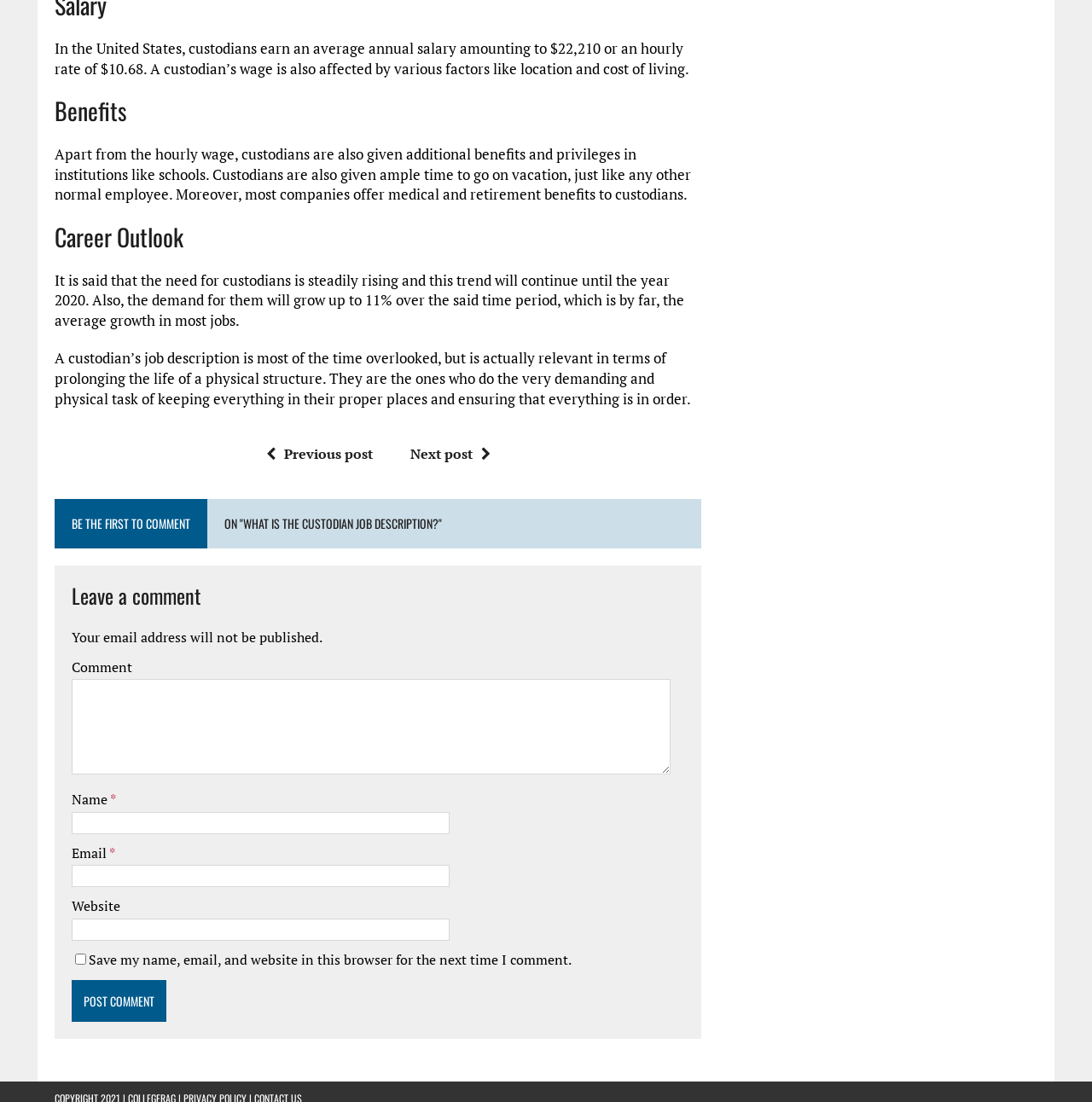Please give a succinct answer to the question in one word or phrase:
What is required to post a comment on this webpage?

Name, email, and comment